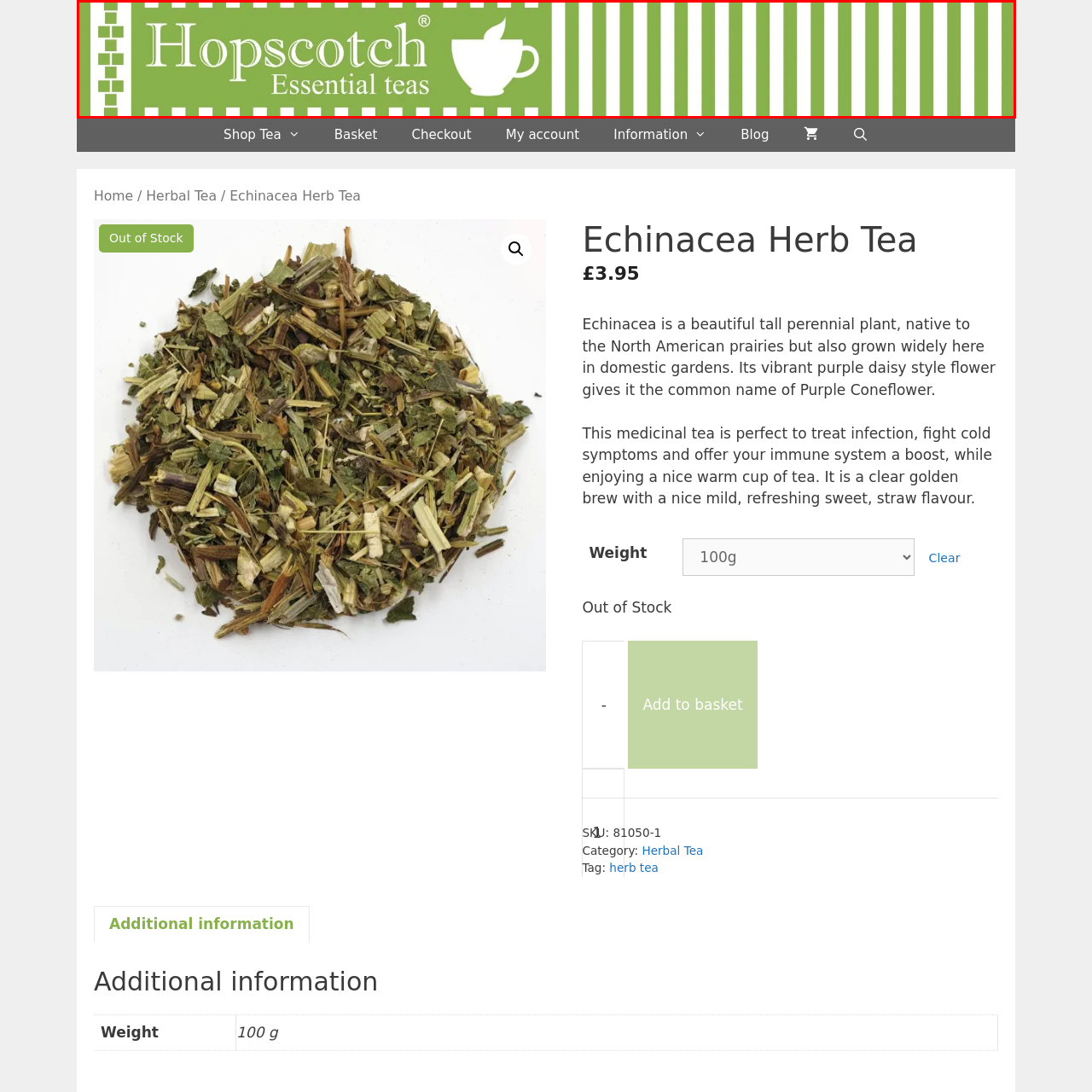View the image inside the red box and answer the question briefly with a word or phrase:
What is the color of the text 'Hopscotch'?

White